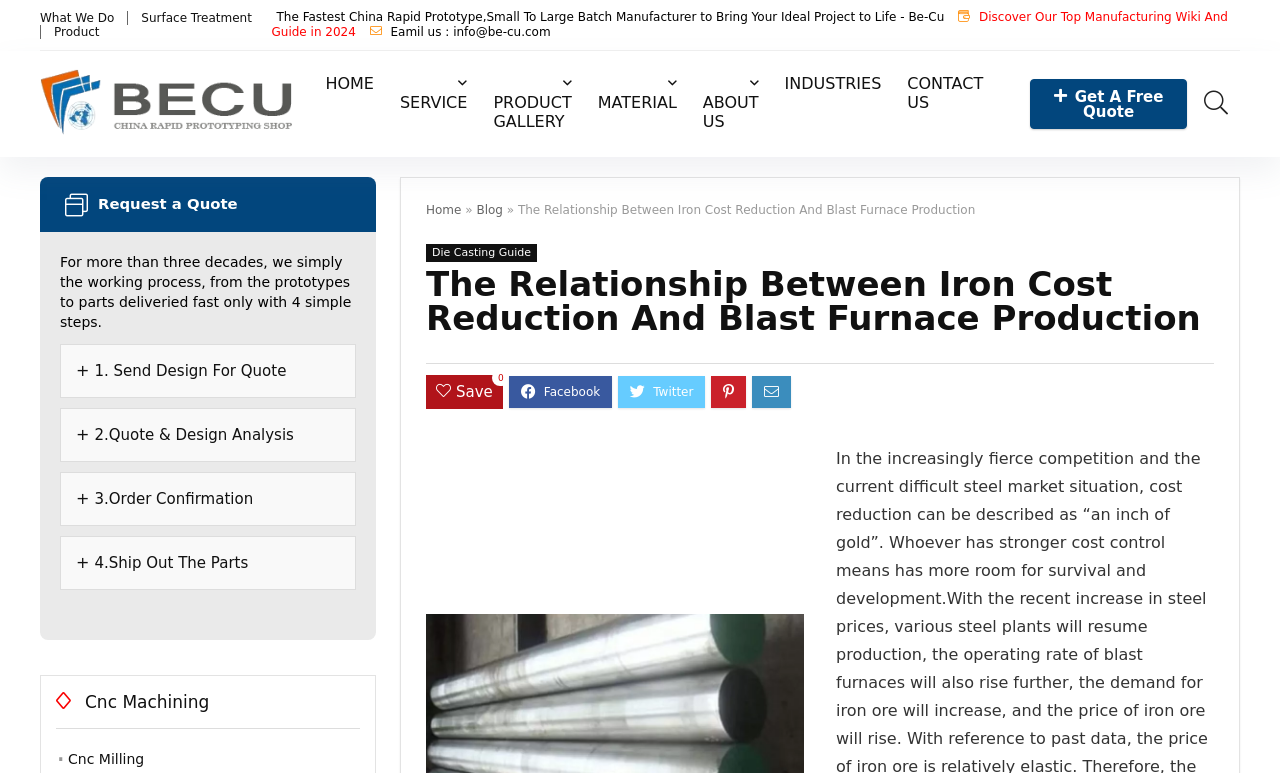Locate the bounding box of the user interface element based on this description: "Die Casting Guide".

[0.333, 0.316, 0.42, 0.339]